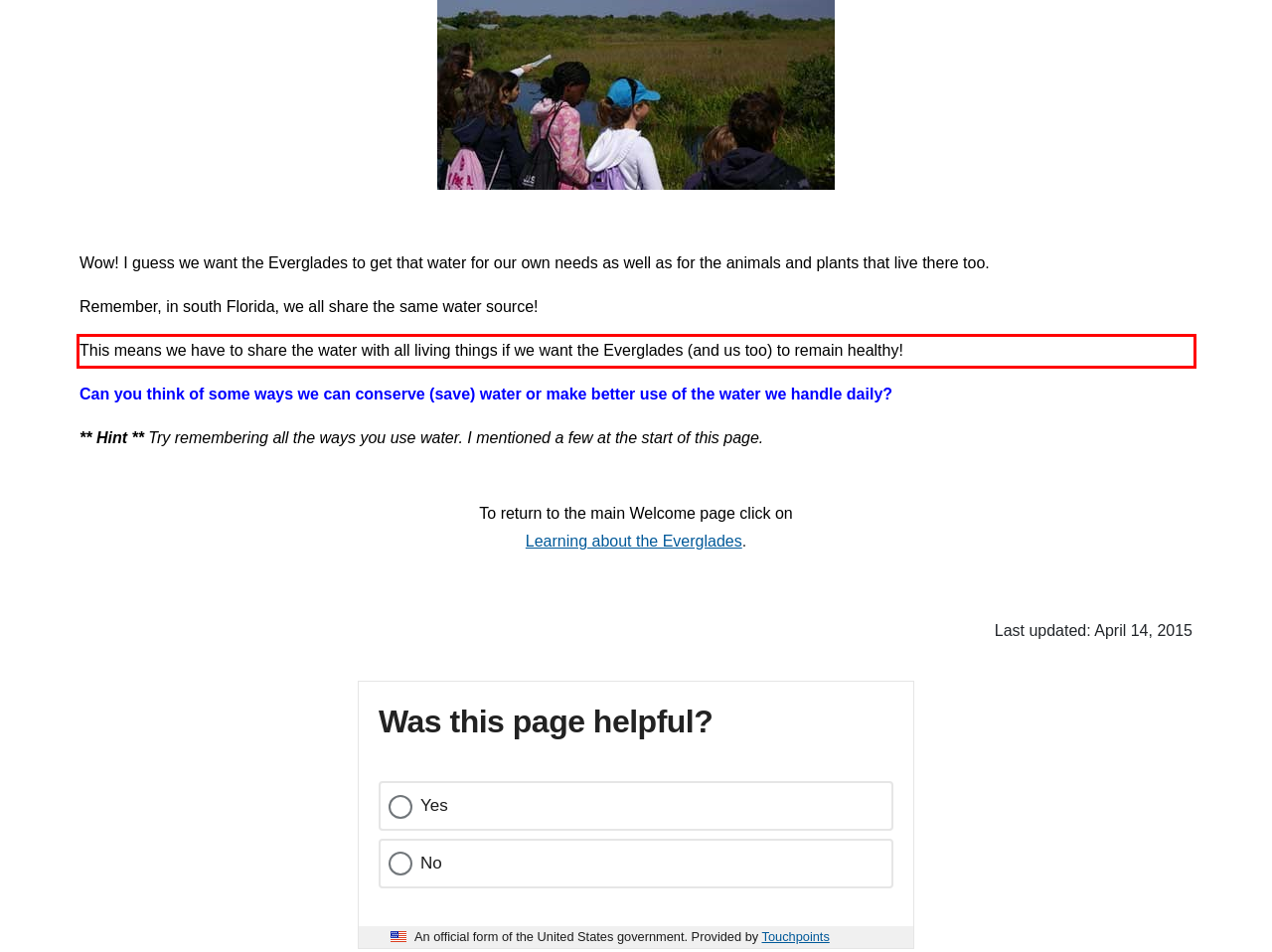Given the screenshot of a webpage, identify the red rectangle bounding box and recognize the text content inside it, generating the extracted text.

This means we have to share the water with all living things if we want the Everglades (and us too) to remain healthy!